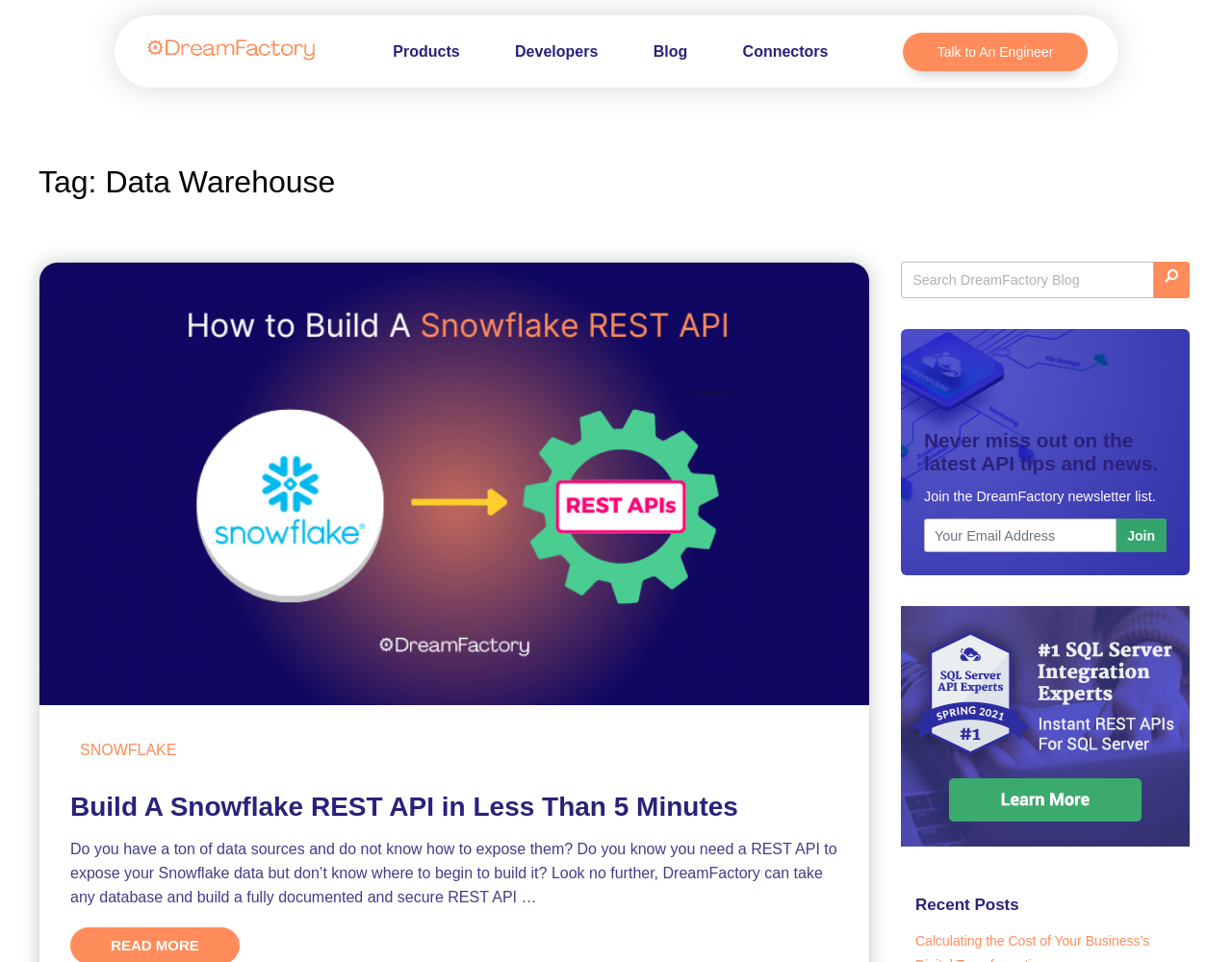Determine the bounding box coordinates of the area to click in order to meet this instruction: "Join the DreamFactory newsletter list".

[0.906, 0.539, 0.947, 0.574]